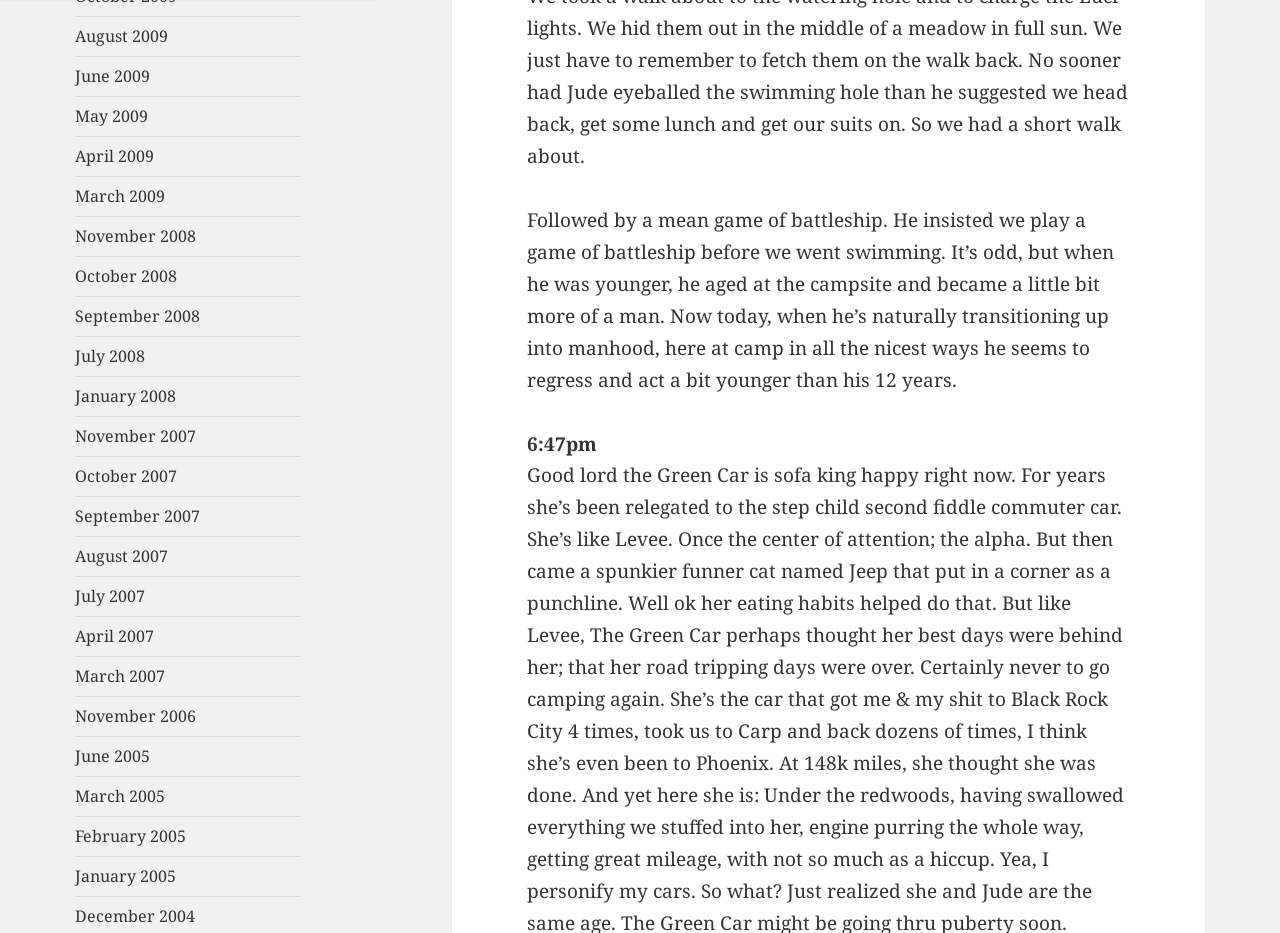What is the topic of the text described by the StaticText element?
Answer the question in a detailed and comprehensive manner.

I determined the answer by reading the text described by the StaticText element, which mentions a campsite, playing battleship, and a 12-year-old boy. The topic of the text appears to be a personal anecdote about a camping experience.